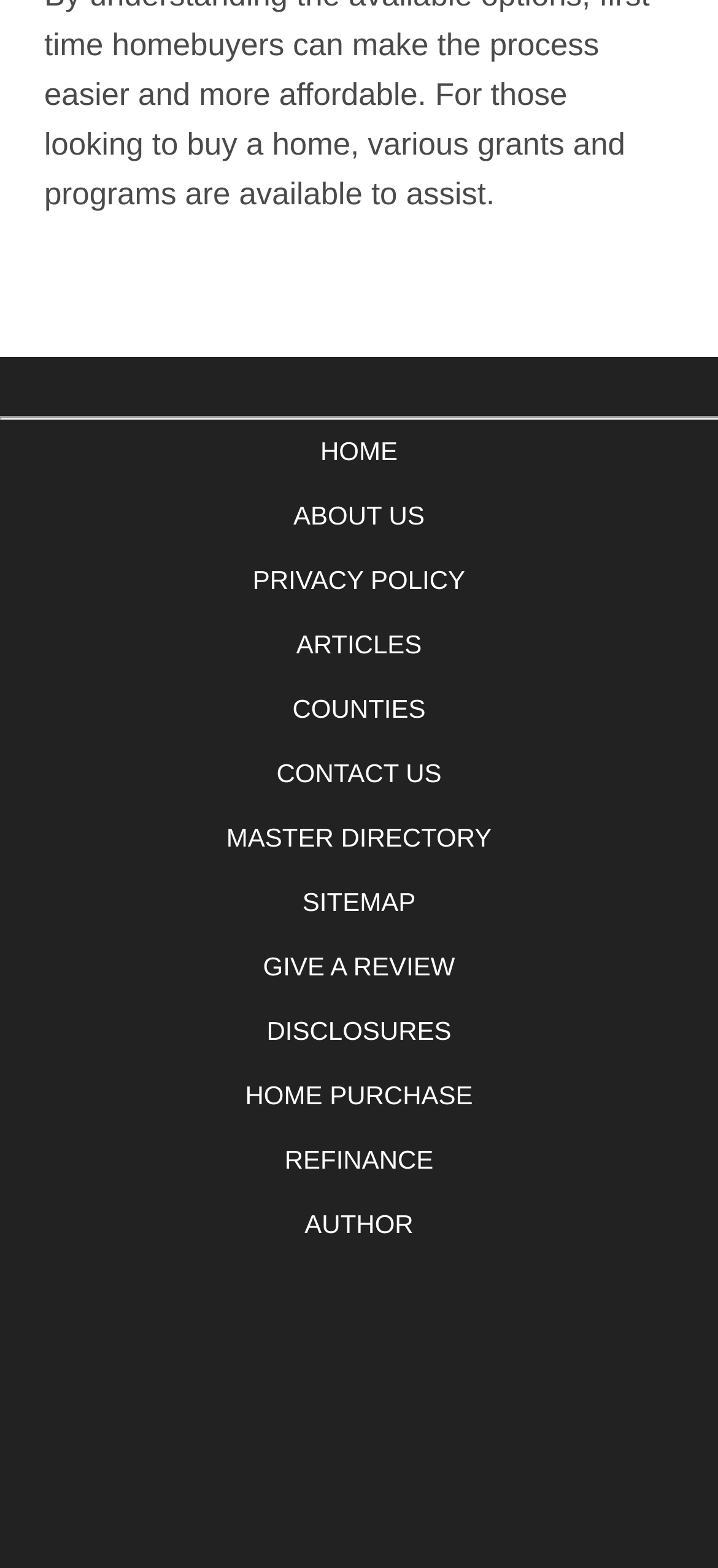Predict the bounding box coordinates of the area that should be clicked to accomplish the following instruction: "view articles". The bounding box coordinates should consist of four float numbers between 0 and 1, i.e., [left, top, right, bottom].

[0.413, 0.401, 0.587, 0.42]